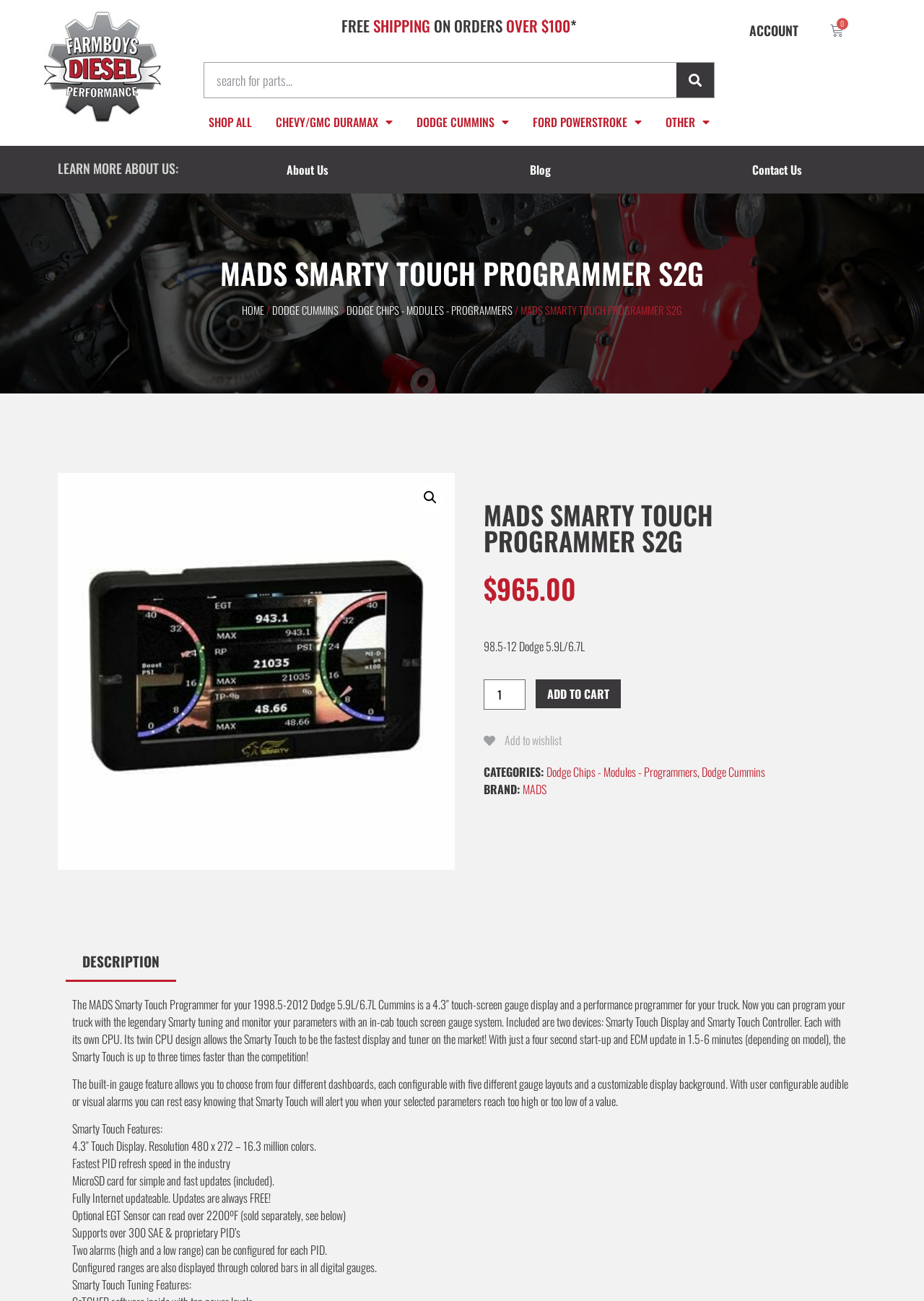Locate the bounding box coordinates of the region to be clicked to comply with the following instruction: "Add the product to cart". The coordinates must be four float numbers between 0 and 1, in the form [left, top, right, bottom].

[0.58, 0.522, 0.672, 0.544]